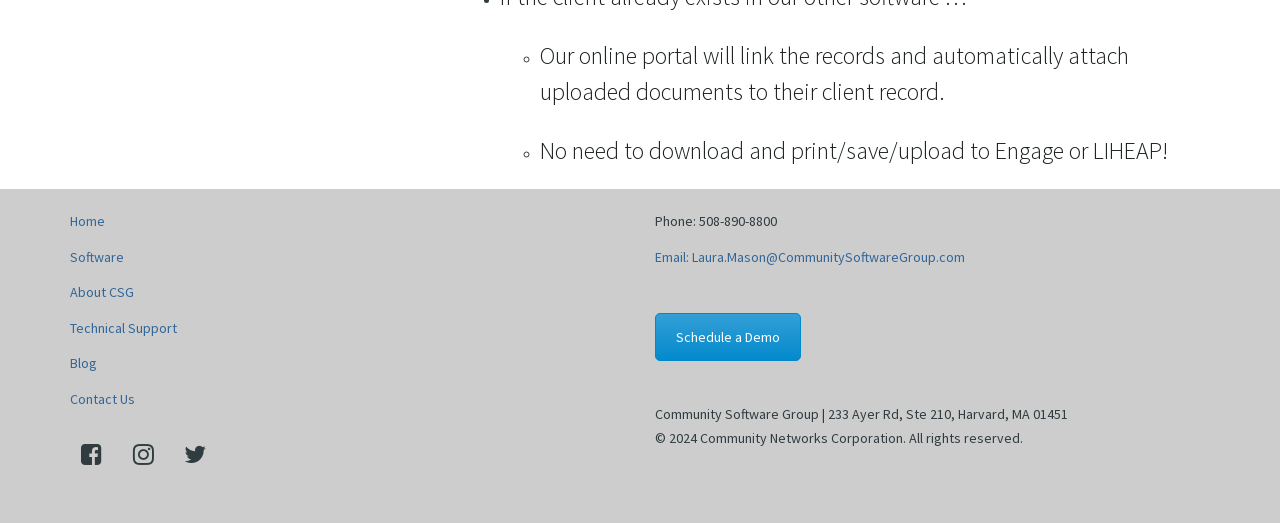Show me the bounding box coordinates of the clickable region to achieve the task as per the instruction: "Click Home".

[0.055, 0.406, 0.082, 0.44]